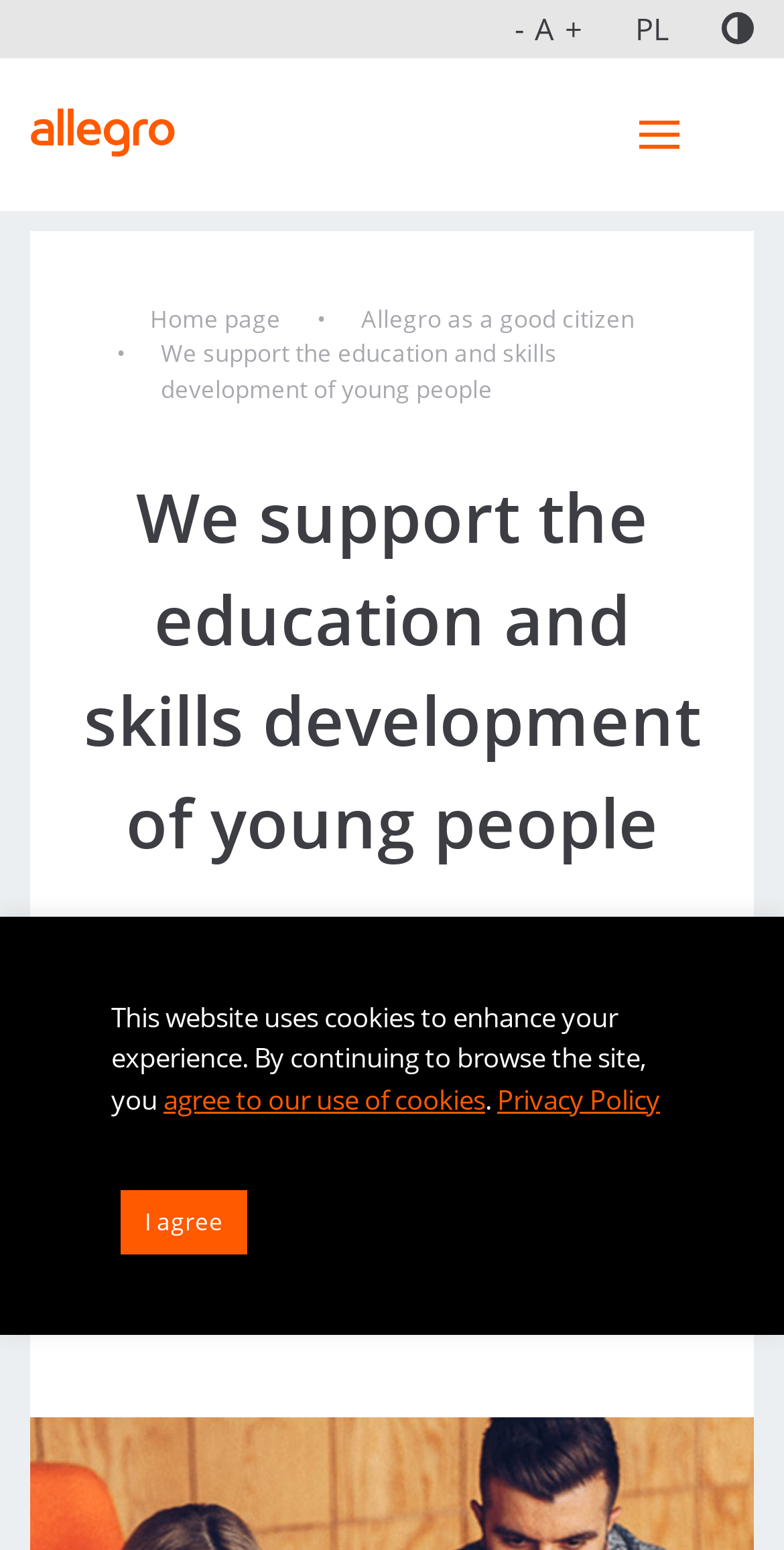Analyze the image and answer the question with as much detail as possible: 
What is the language of the webpage?

I determined the language of the webpage by looking at the 'jezyk_polski' link and the 'PL' static text next to it, which suggests that the webpage is in Polish.